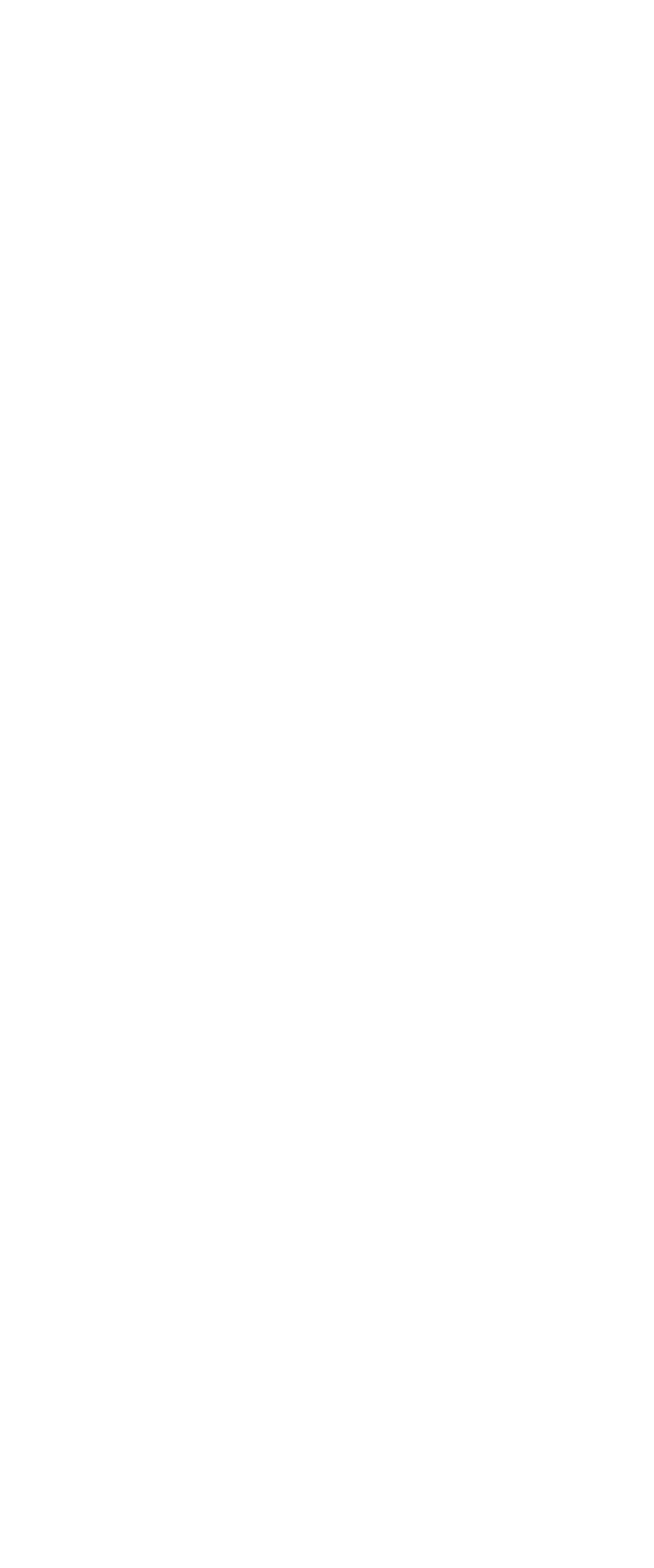Determine the bounding box coordinates of the clickable element to achieve the following action: 'Visit LOCATION'. Provide the coordinates as four float values between 0 and 1, formatted as [left, top, right, bottom].

[0.077, 0.217, 0.413, 0.248]